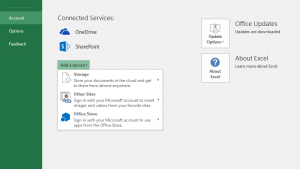Compose a detailed narrative for the image.

The image depicts a user interface screen from Microsoft Excel, highlighting the "Connected Services" section. This feature allows users to add various online services for enhanced accessibility to their documents. In the image, options are presented to connect to "OneDrive," "SharePoint," and "Storage," illustrated by their respective icons. Below these, users can see descriptions explaining how these services function, such as storing documents in the cloud and accessing them from anywhere. The layout is designed to facilitate easy integration of cloud services for seamless document management, positioning Excel as a powerful tool for collaborative and remote work. Additionally, there are prompts for updating Office and accessing help resources about Excel, making it a comprehensive support interface for users.